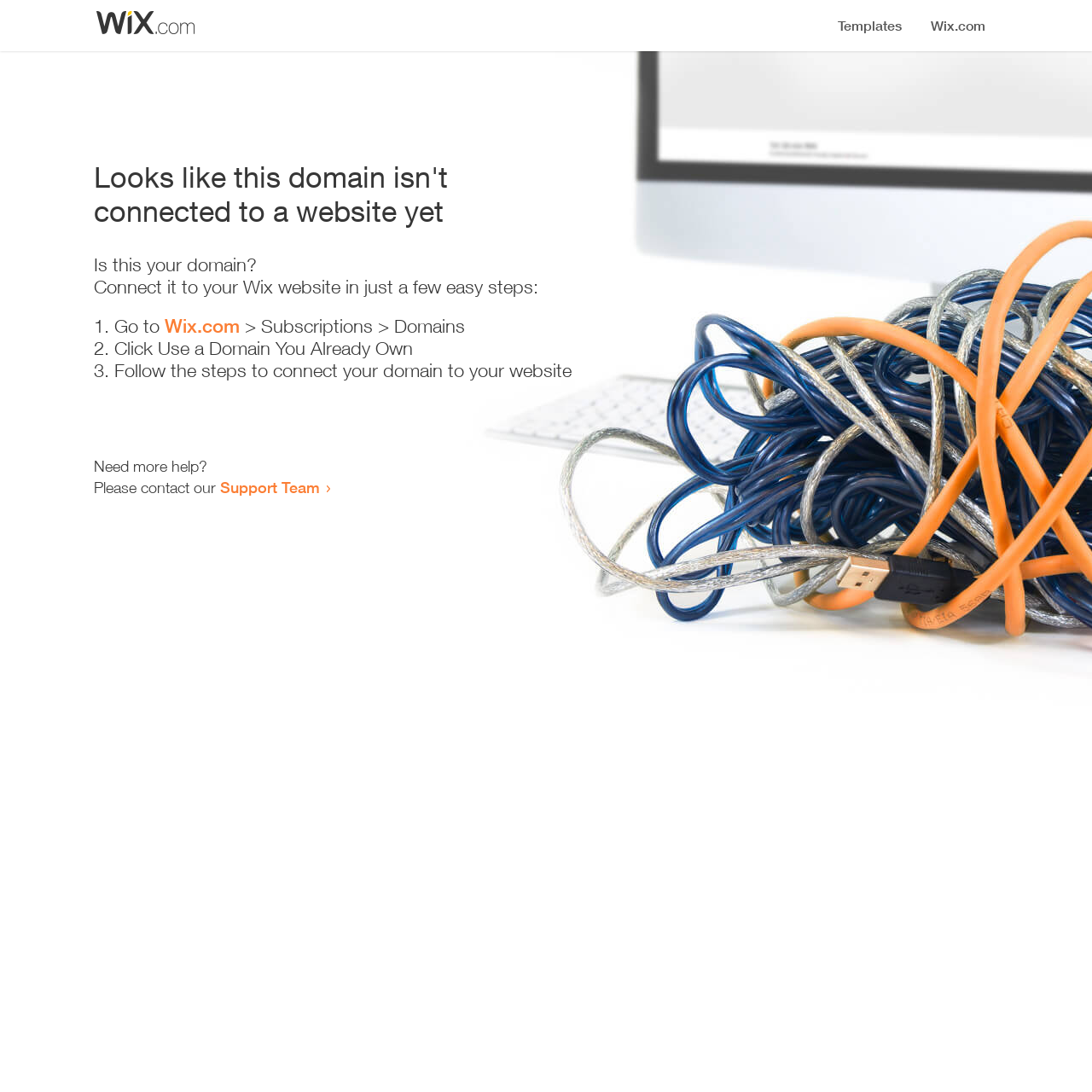Generate a thorough caption that explains the contents of the webpage.

The webpage appears to be an error page, indicating that a domain is not connected to a website yet. At the top, there is a small image, likely a logo or icon. Below the image, a prominent heading reads "Looks like this domain isn't connected to a website yet". 

Underneath the heading, a series of instructions are provided to connect the domain to a Wix website. The instructions are divided into three steps, each marked with a numbered list marker (1., 2., and 3.). The first step involves going to Wix.com, specifically the Subscriptions > Domains section. The second step is to click "Use a Domain You Already Own", and the third step is to follow the instructions to connect the domain to the website.

At the bottom of the page, there is a section offering additional help, with a message "Need more help?" followed by an invitation to contact the Support Team via a link.